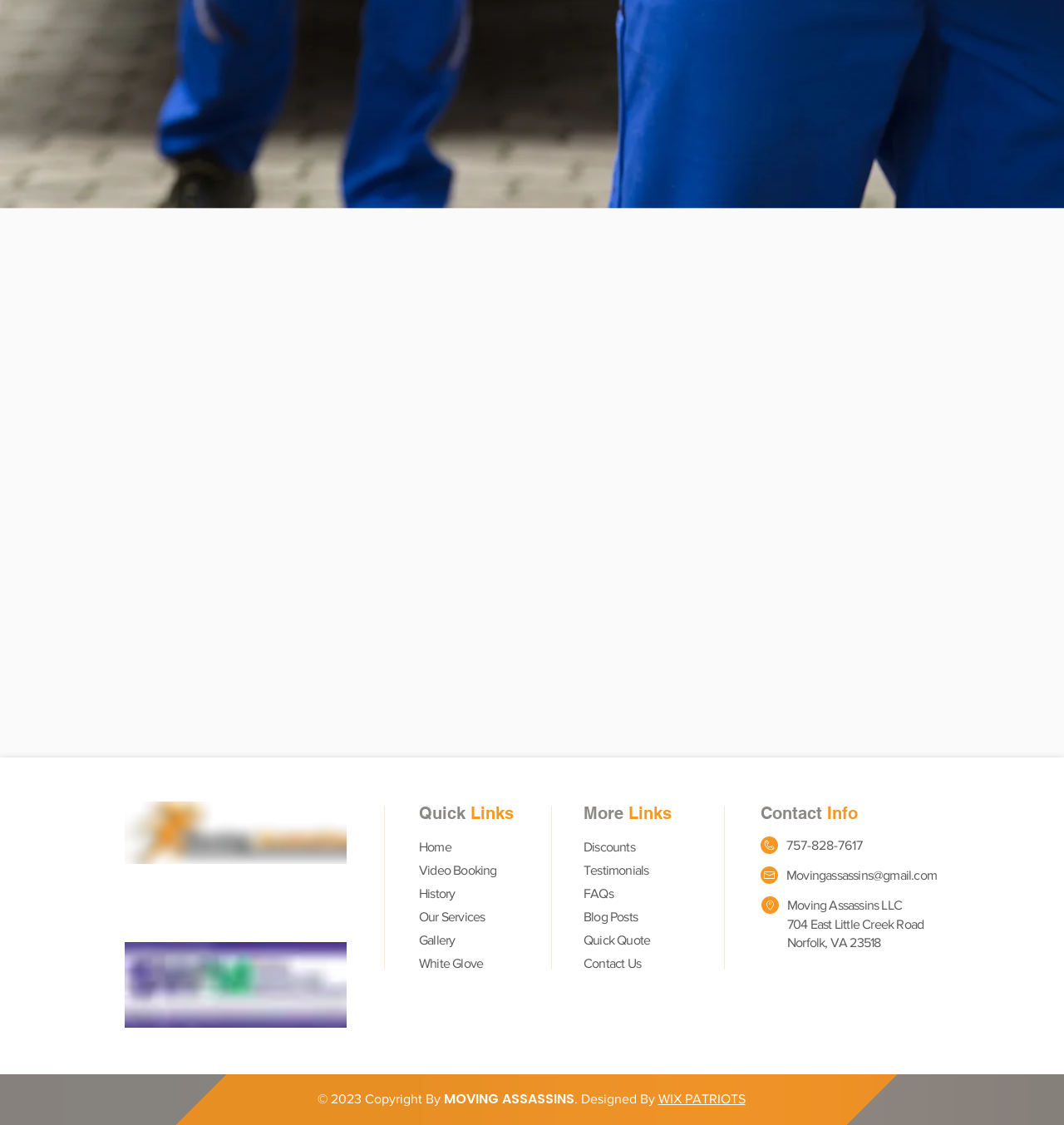What is the copyright year of the website?
Using the image as a reference, give a one-word or short phrase answer.

2023